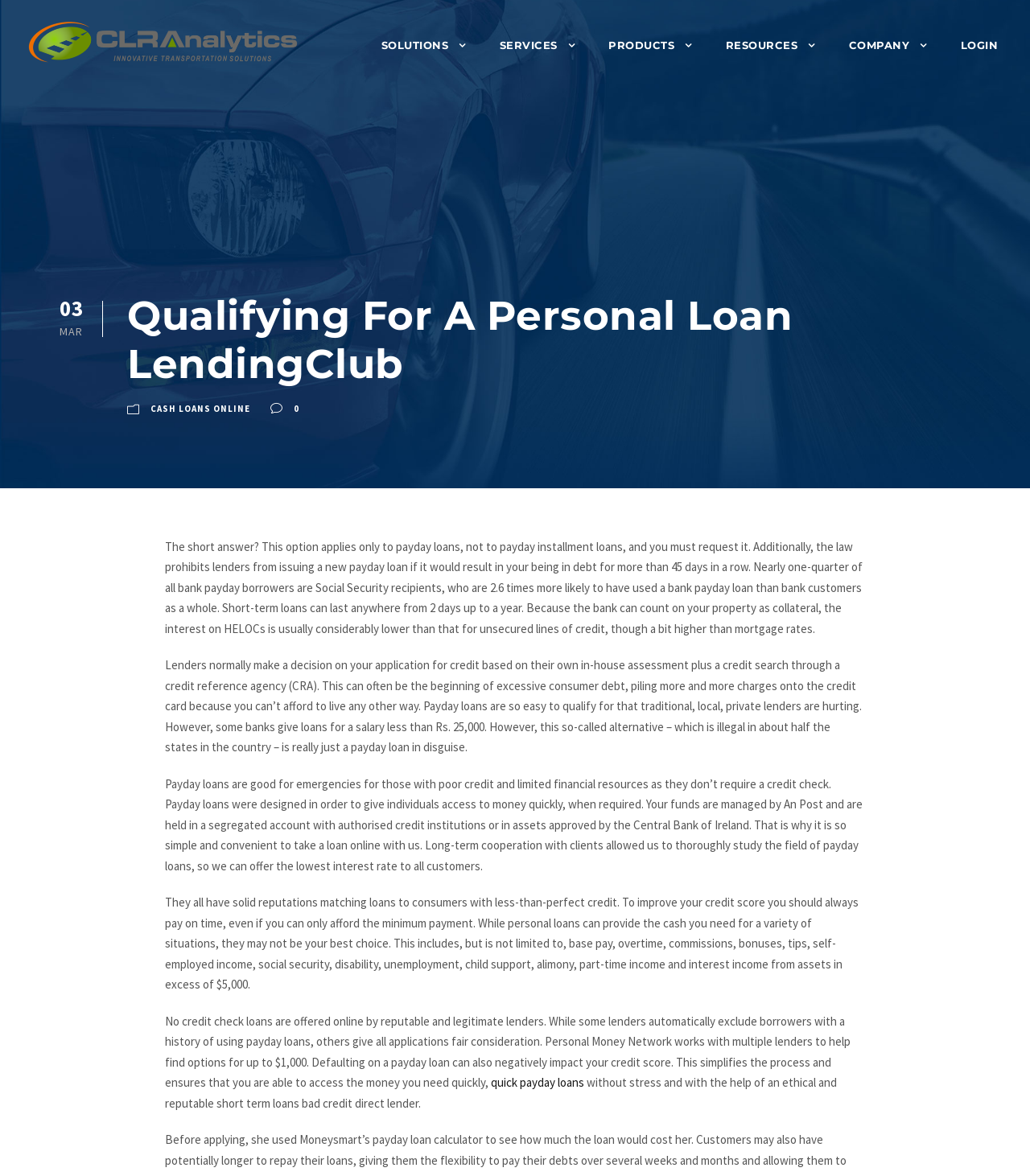Please identify the bounding box coordinates of the clickable region that I should interact with to perform the following instruction: "Find a salon". The coordinates should be expressed as four float numbers between 0 and 1, i.e., [left, top, right, bottom].

None